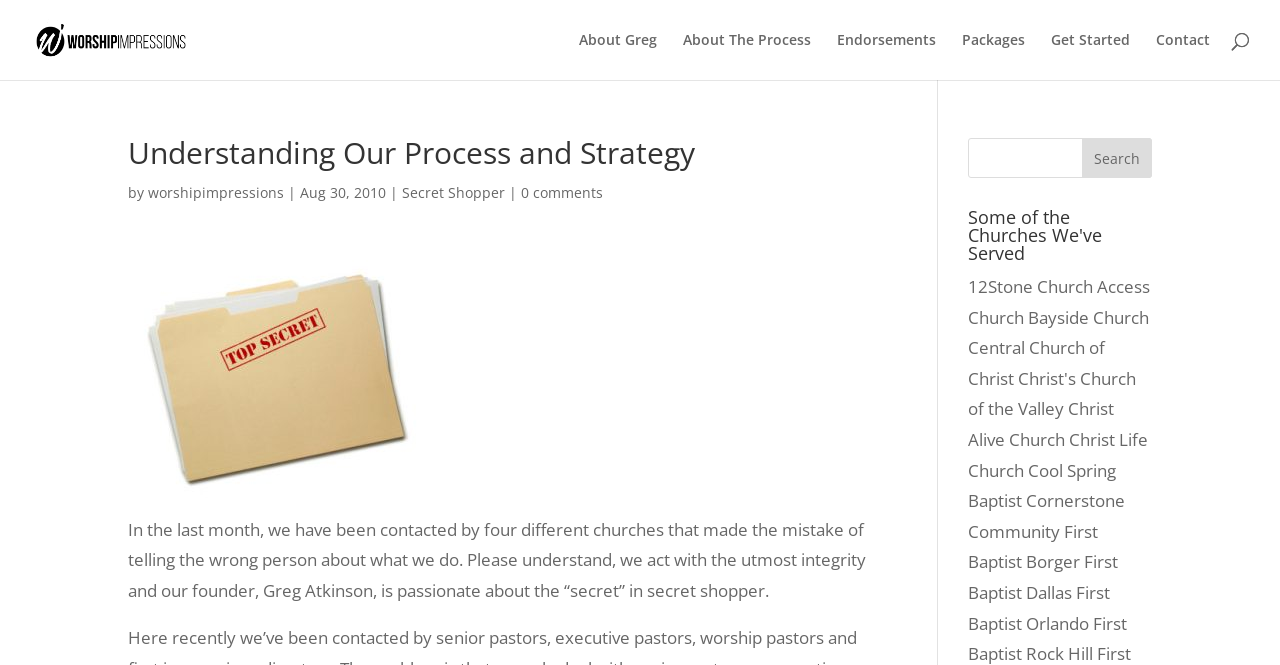Please extract the title of the webpage.

Understanding Our Process and Strategy